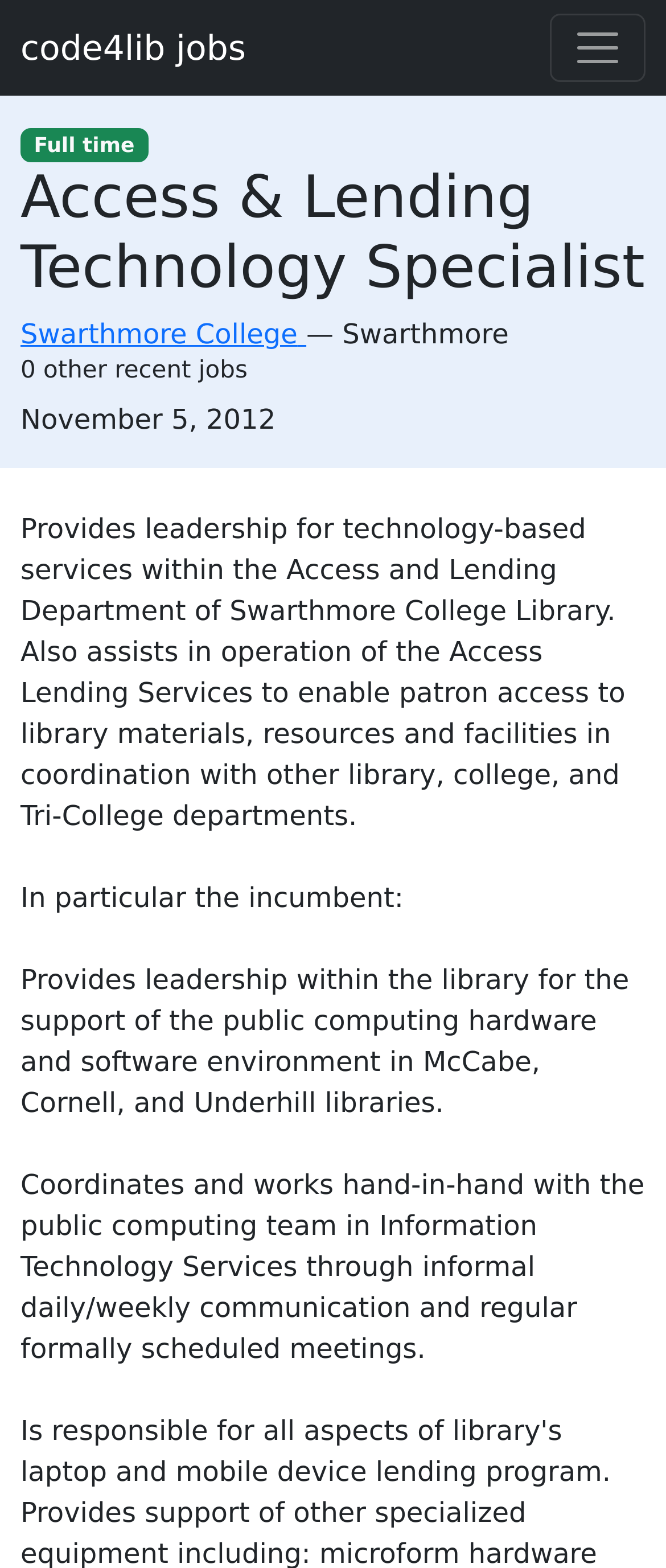Where is the job located?
Could you answer the question with a detailed and thorough explanation?

The link 'Swarthmore College' and the StaticText '—' next to it suggest that the job is located at Swarthmore College.